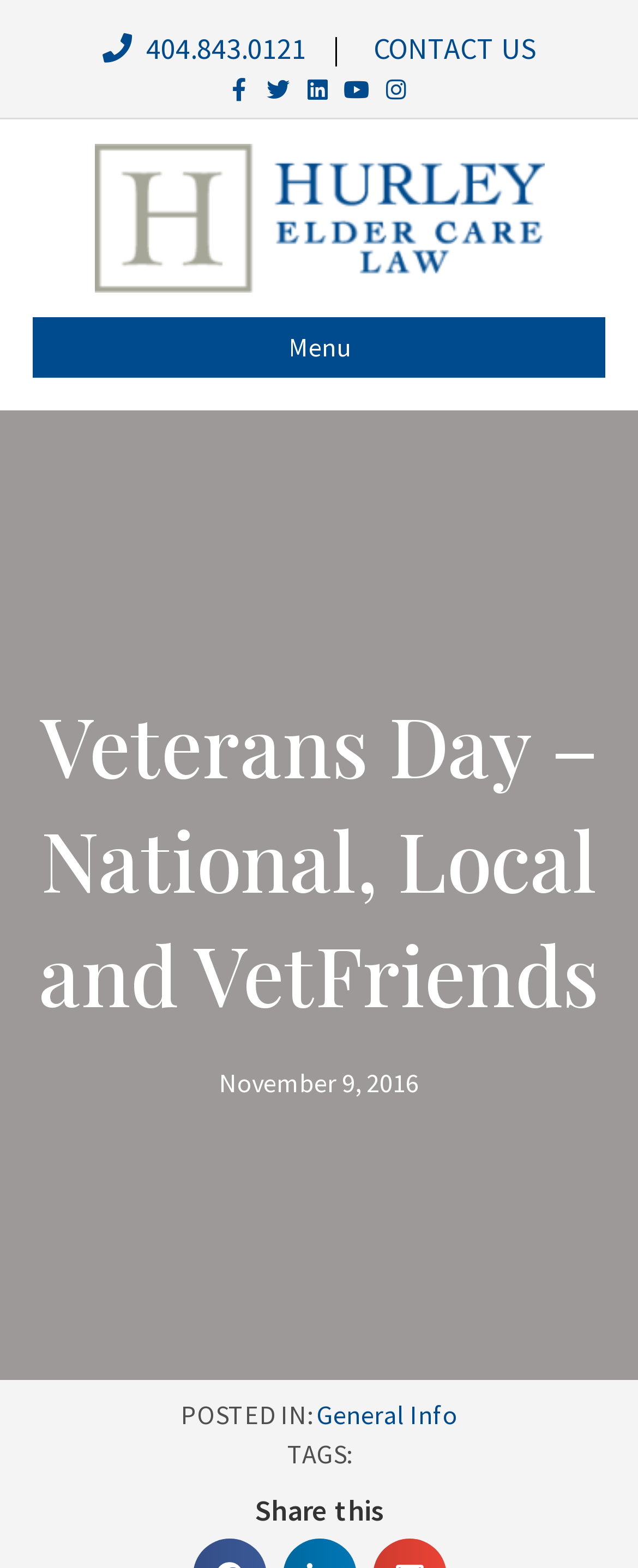Provide an in-depth description of the elements and layout of the webpage.

The webpage appears to be about Veterans Day, with a focus on national, local, and VetFriends-related information. At the top left, there is a phone number and a separator, followed by a "CONTACT US" link. Below this, there are social media links, including Facebook, Twitter, Linkedin, Youtube, and Instagram, arranged horizontally.

To the right of the social media links, there is a logo and a link to "Hurley Elder Care Law | Georgia's #1 Certified Elder Law Attorney", which is accompanied by an image. Below this, there is a navigation menu labeled "Header Menu" with a "Menu" button.

The main content of the webpage is headed by a title "Veterans Day – National, Local and VetFriends" in a prominent font. Below this, there is a date "November 9, 2016" and a brief description of the ceremony at Arlington National Cemetery, which takes place on November 11th at 11:00 a.m.

Further down, there are links to related categories, including "General Info", and a section labeled "TAGS:". At the very bottom, there is a "Share this" section. Overall, the webpage appears to be a blog post or article about Veterans Day, with links to related resources and social media profiles.